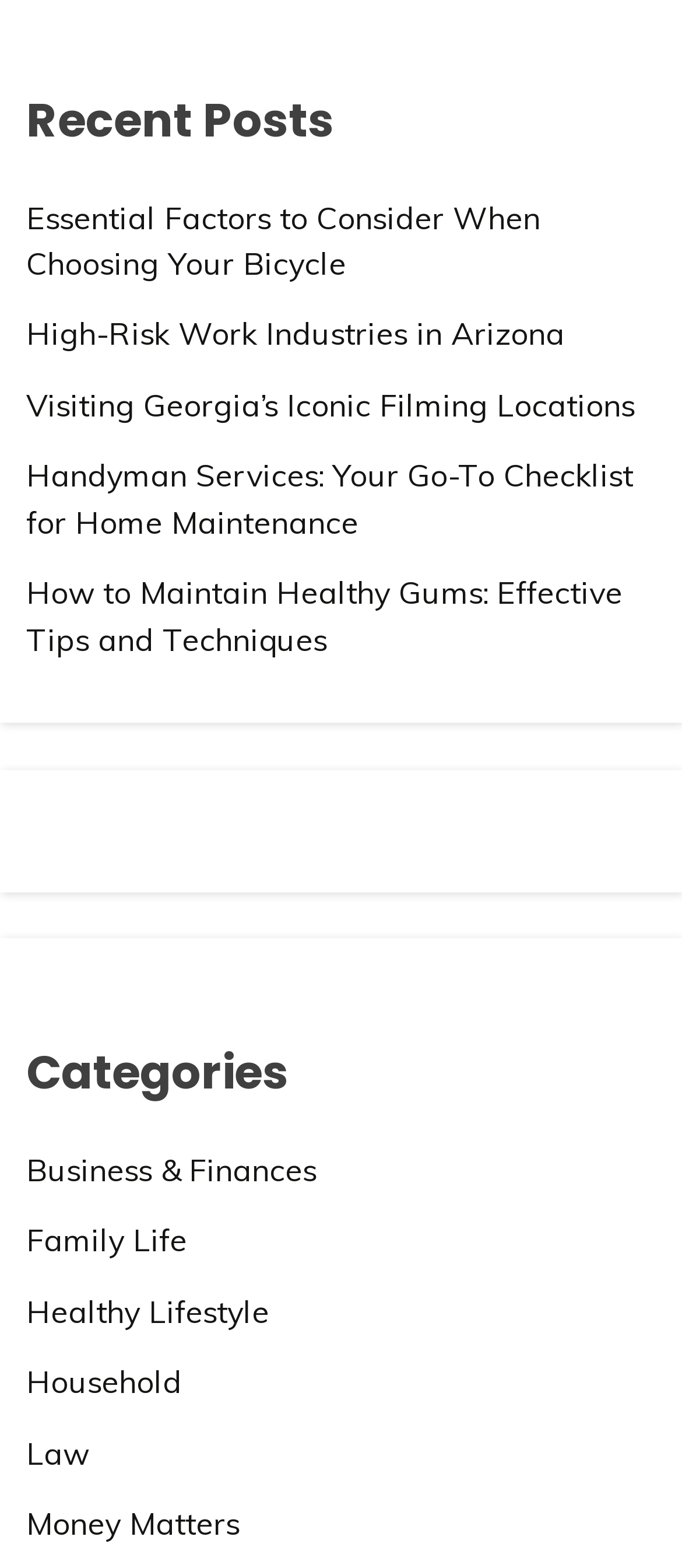Give a concise answer using one word or a phrase to the following question:
How many categories are listed?

6